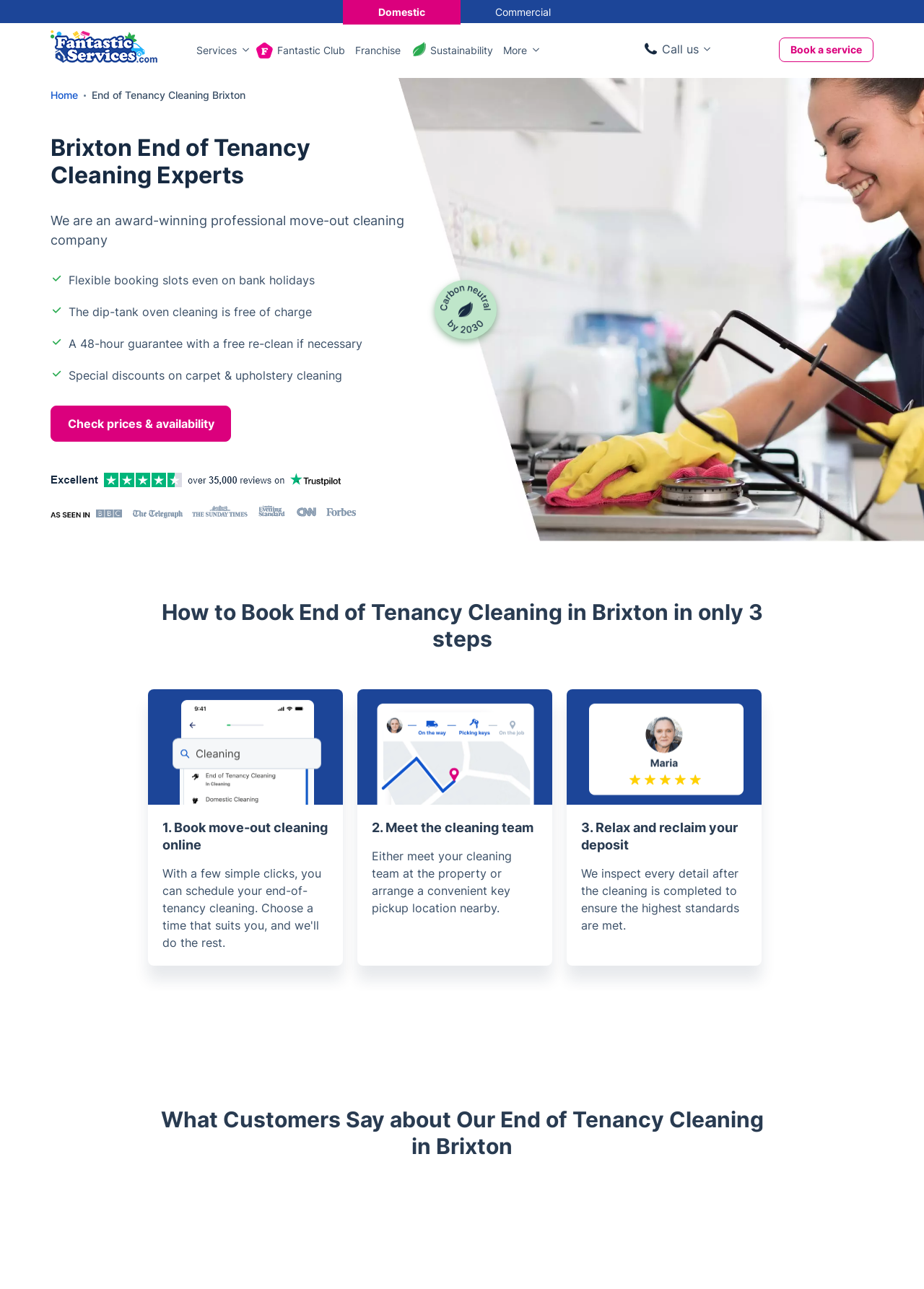Identify the bounding box coordinates of the region I need to click to complete this instruction: "Call the phone number for domestic clients".

[0.745, 0.082, 0.828, 0.091]